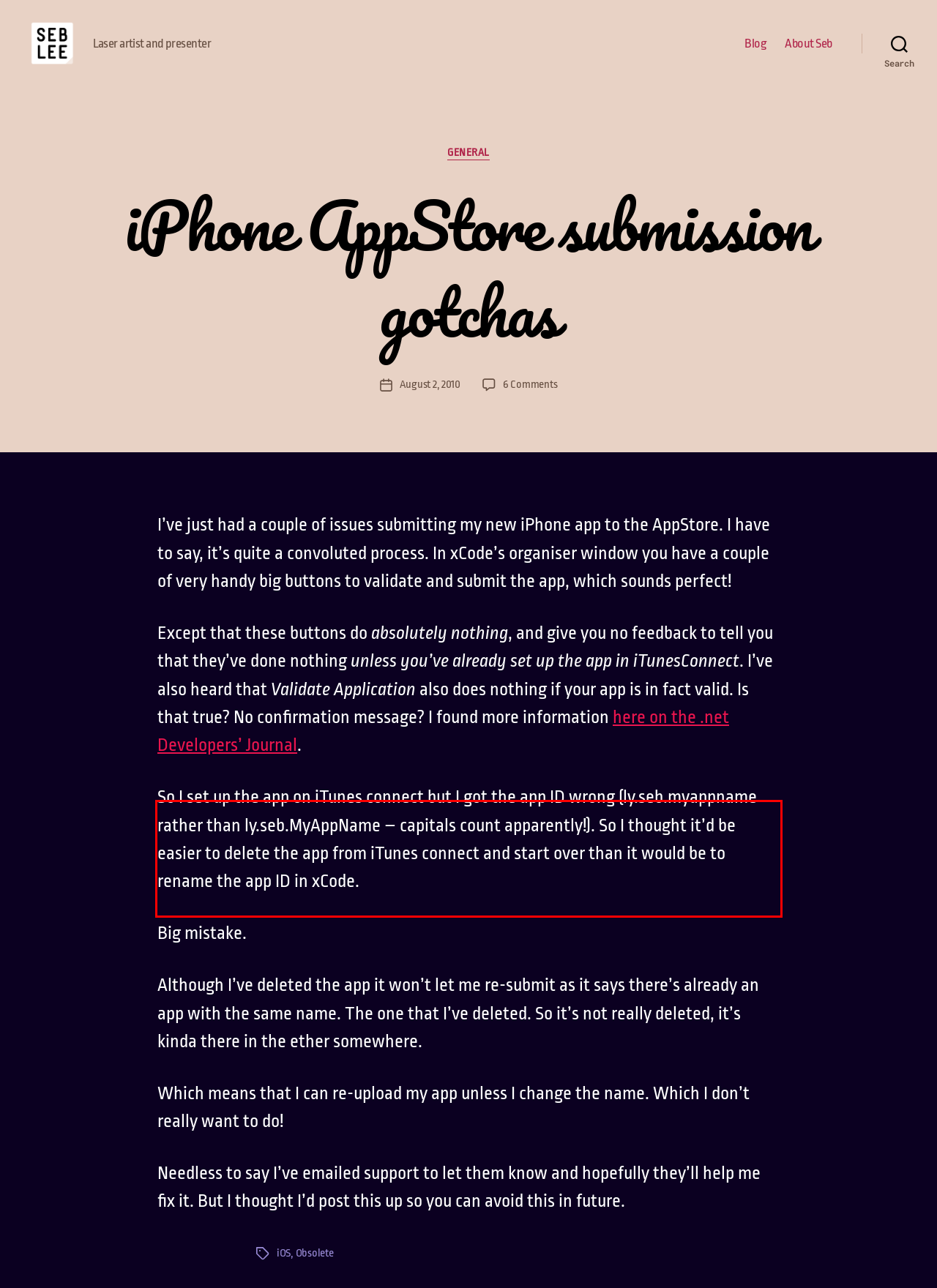Analyze the screenshot of a webpage where a red rectangle is bounding a UI element. Extract and generate the text content within this red bounding box.

So I set up the app on iTunes connect but I got the app ID wrong (ly.seb.myappname rather than ly.seb.MyAppName – capitals count apparently!). So I thought it’d be easier to delete the app from iTunes connect and start over than it would be to rename the app ID in xCode.